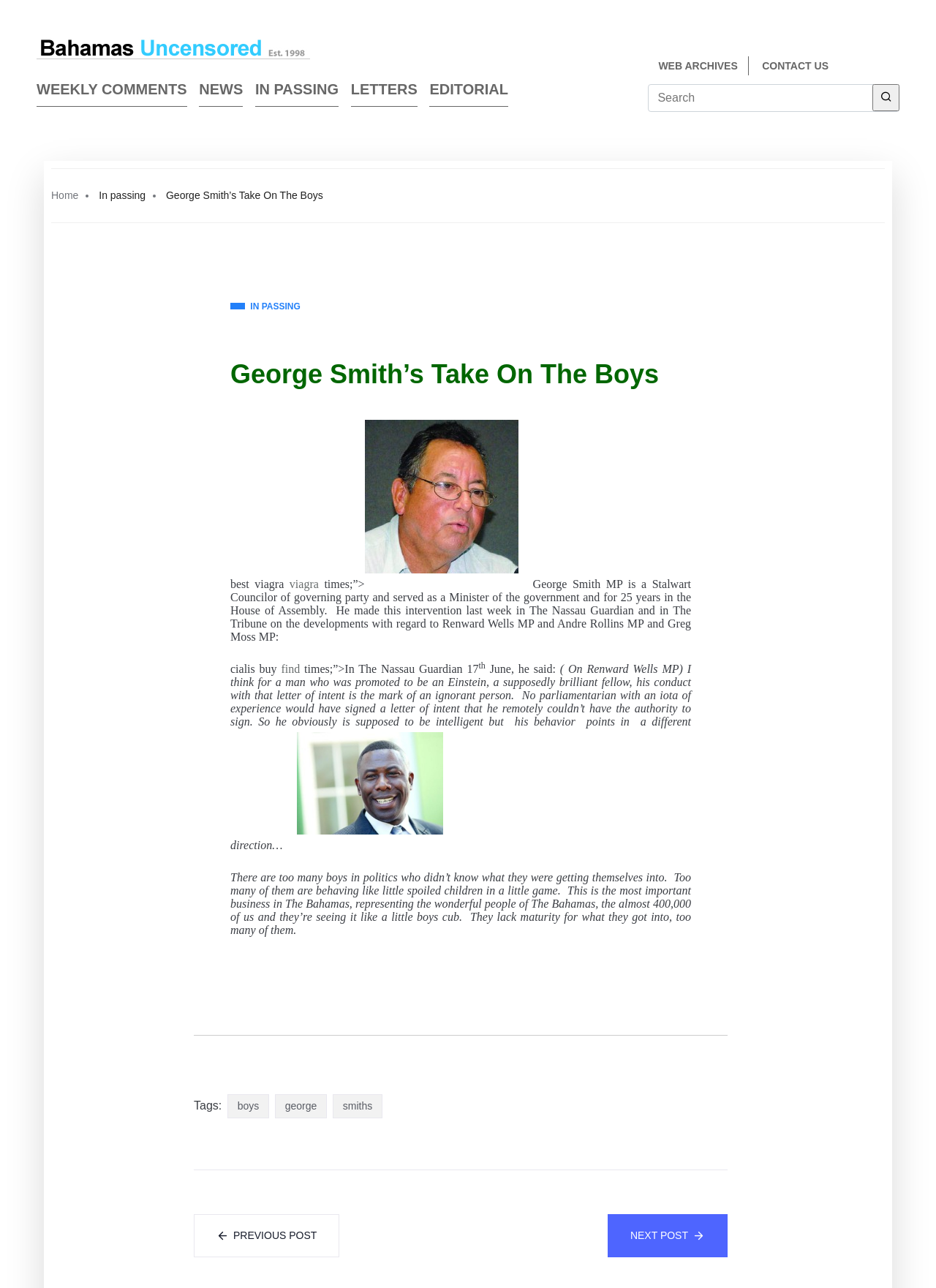What is the name of the publication where George Smith made an intervention?
Refer to the image and give a detailed answer to the question.

According to the webpage content, George Smith made an intervention last week in The Nassau Guardian and The Tribune, indicating that The Nassau Guardian is one of the publications where he made a statement.